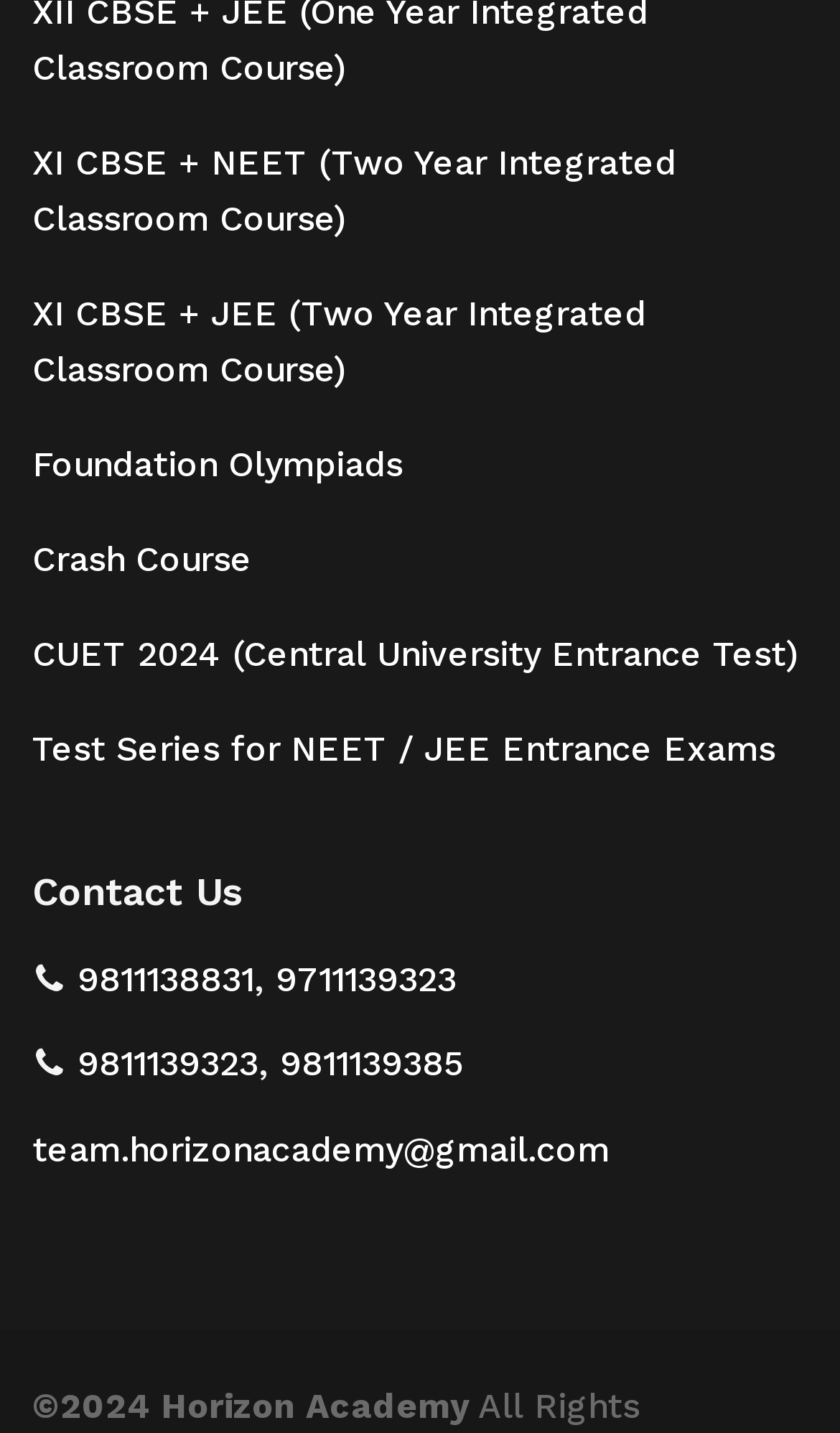Determine the bounding box coordinates of the element's region needed to click to follow the instruction: "Click on XI CBSE + NEET course". Provide these coordinates as four float numbers between 0 and 1, formatted as [left, top, right, bottom].

[0.038, 0.081, 0.962, 0.186]